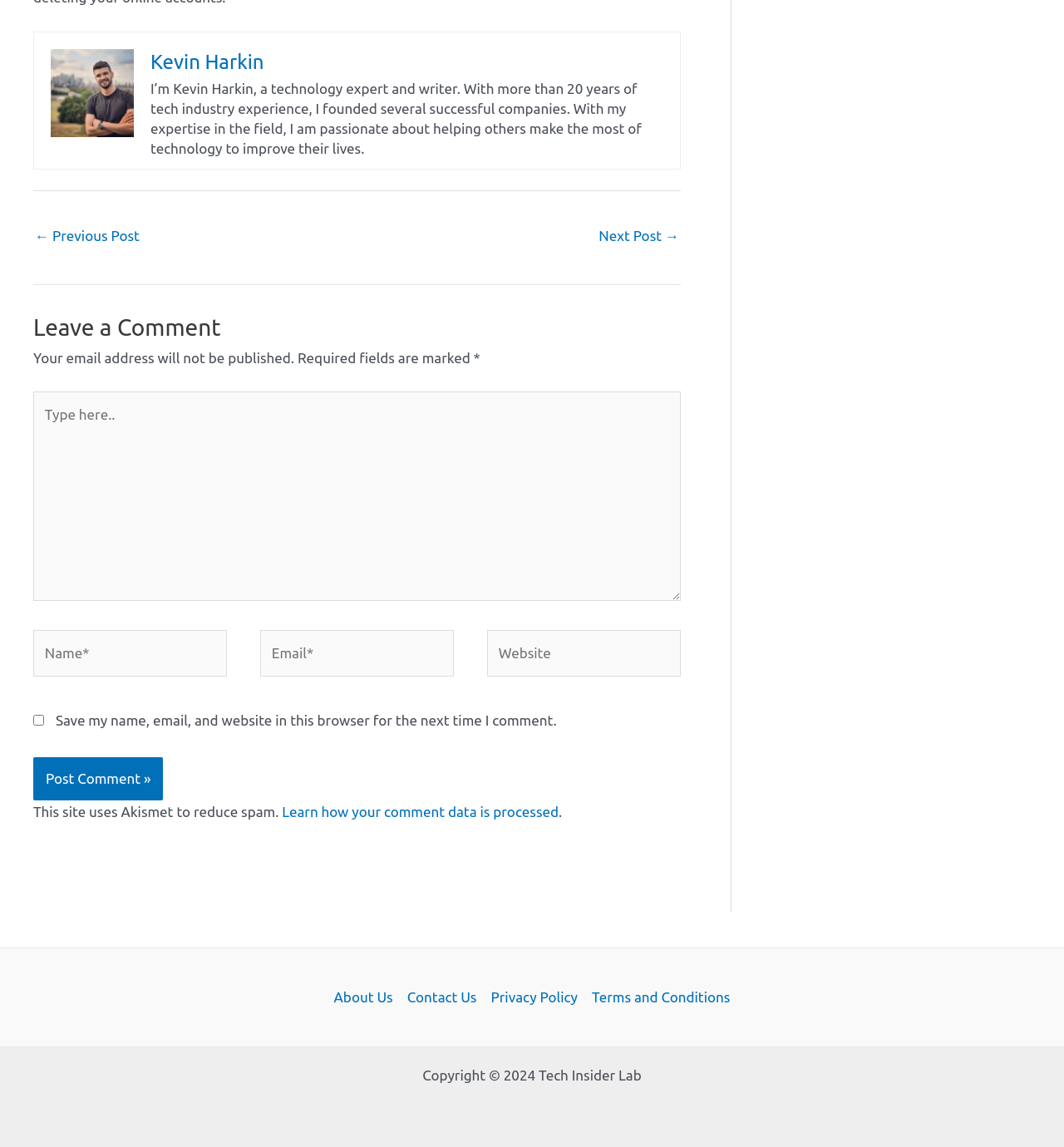Given the webpage screenshot, identify the bounding box of the UI element that matches this description: "Kevin Harkin".

[0.141, 0.044, 0.248, 0.064]